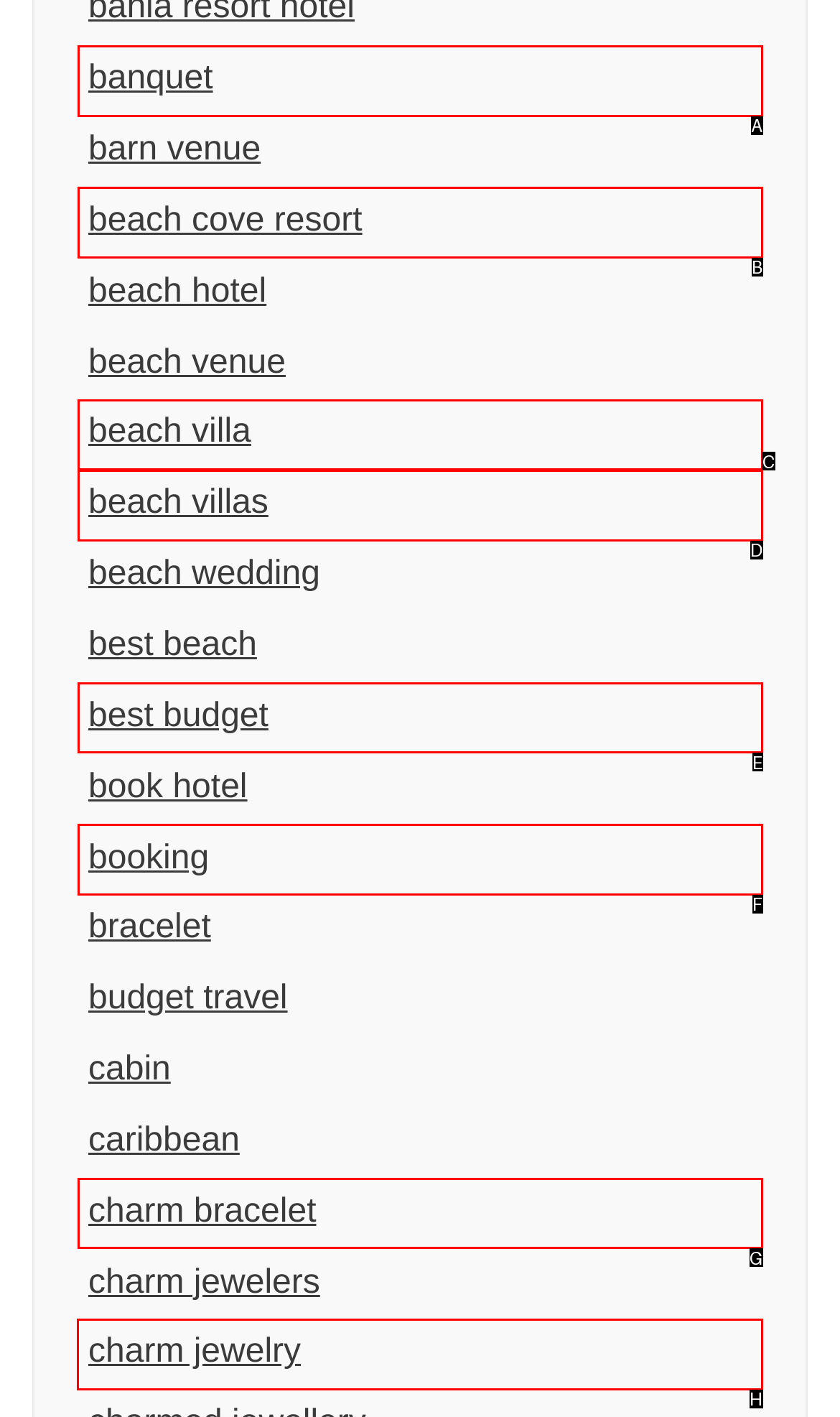To complete the task: check out charm jewelry, select the appropriate UI element to click. Respond with the letter of the correct option from the given choices.

H